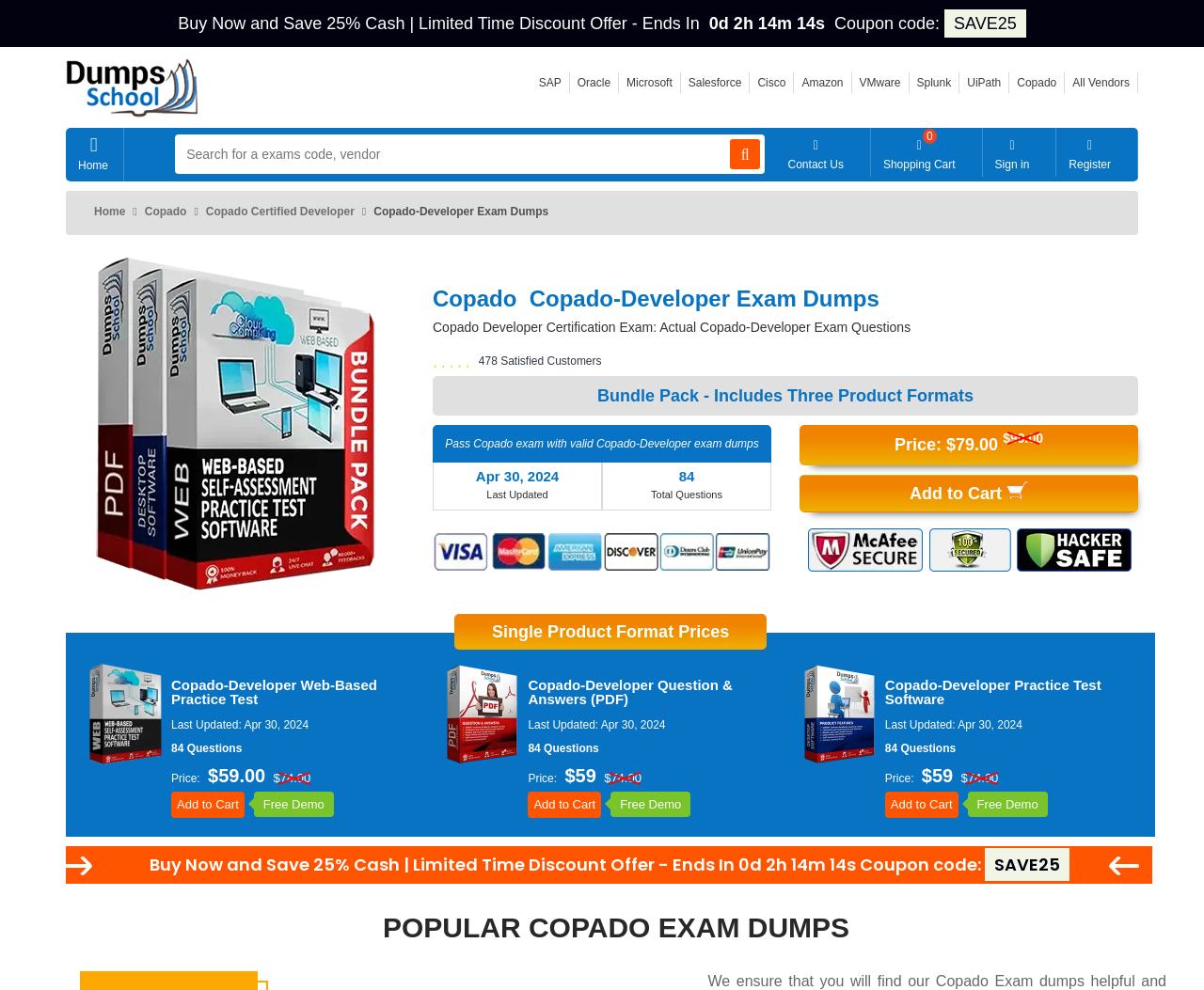How many satisfied customers are there?
Give a single word or phrase answer based on the content of the image.

478